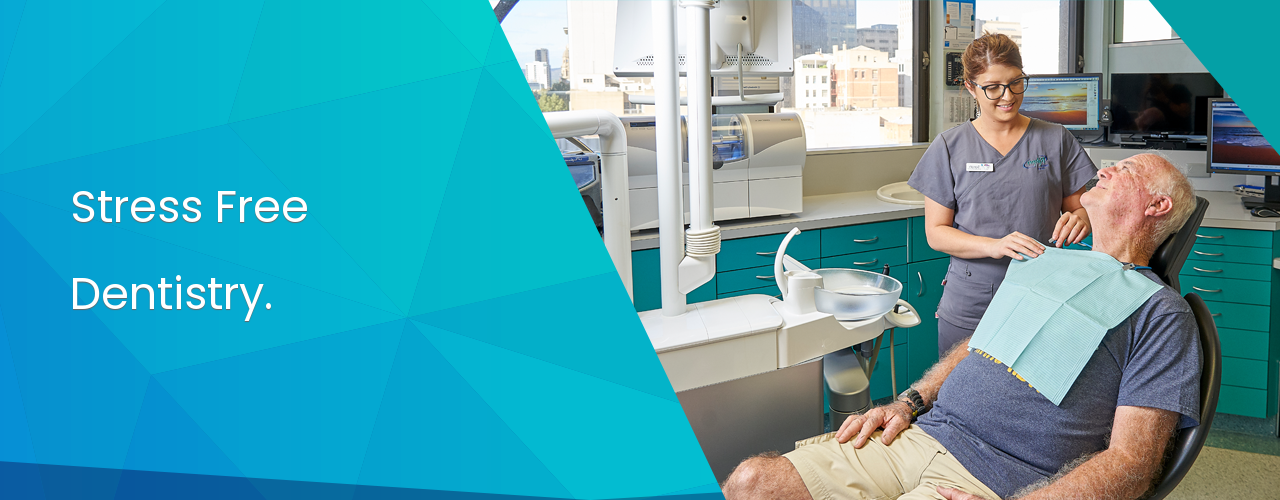Respond with a single word or short phrase to the following question: 
What color is the dental assistant's uniform?

Grey